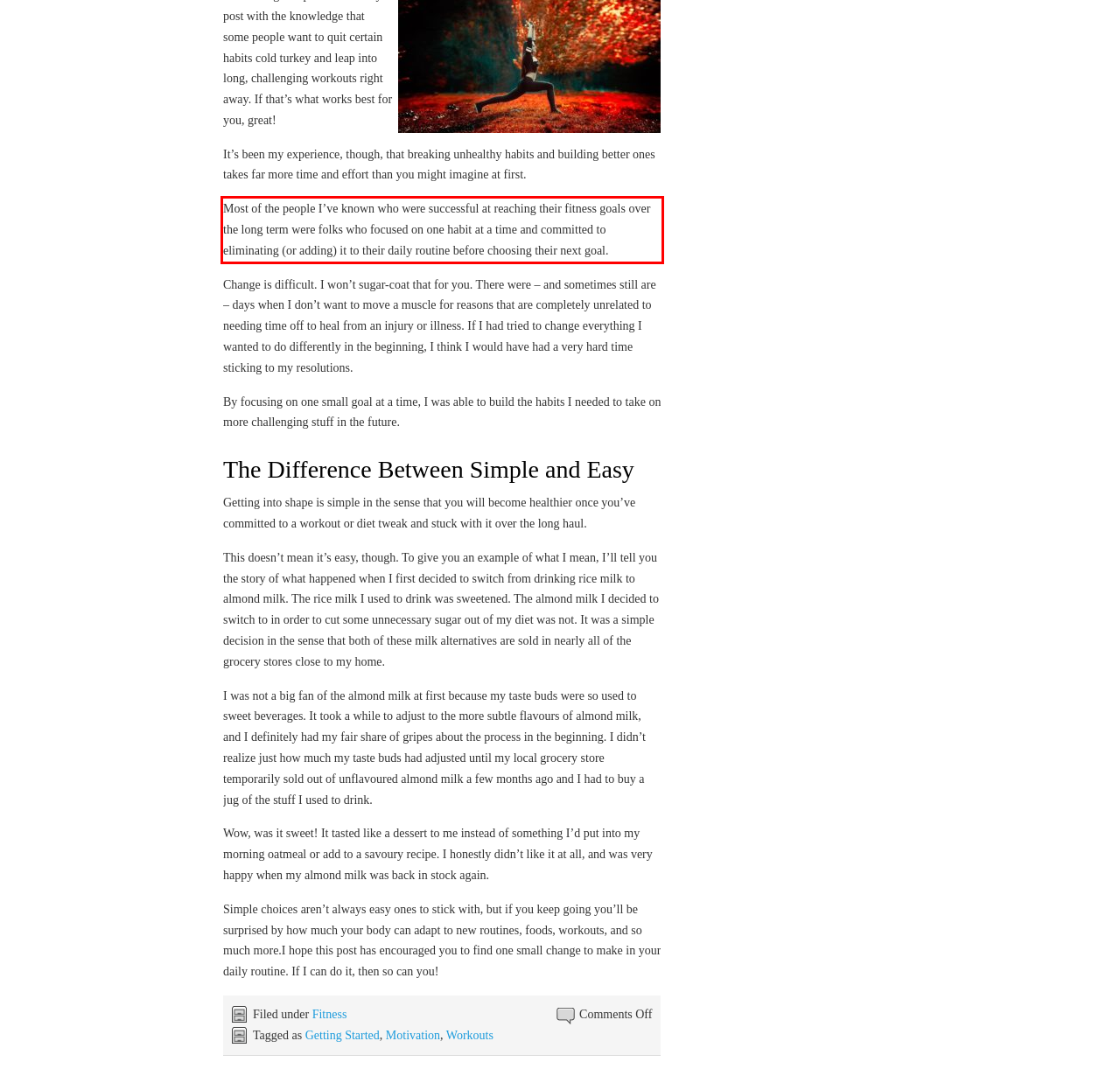Review the webpage screenshot provided, and perform OCR to extract the text from the red bounding box.

Most of the people I’ve known who were successful at reaching their fitness goals over the long term were folks who focused on one habit at a time and committed to eliminating (or adding) it to their daily routine before choosing their next goal.